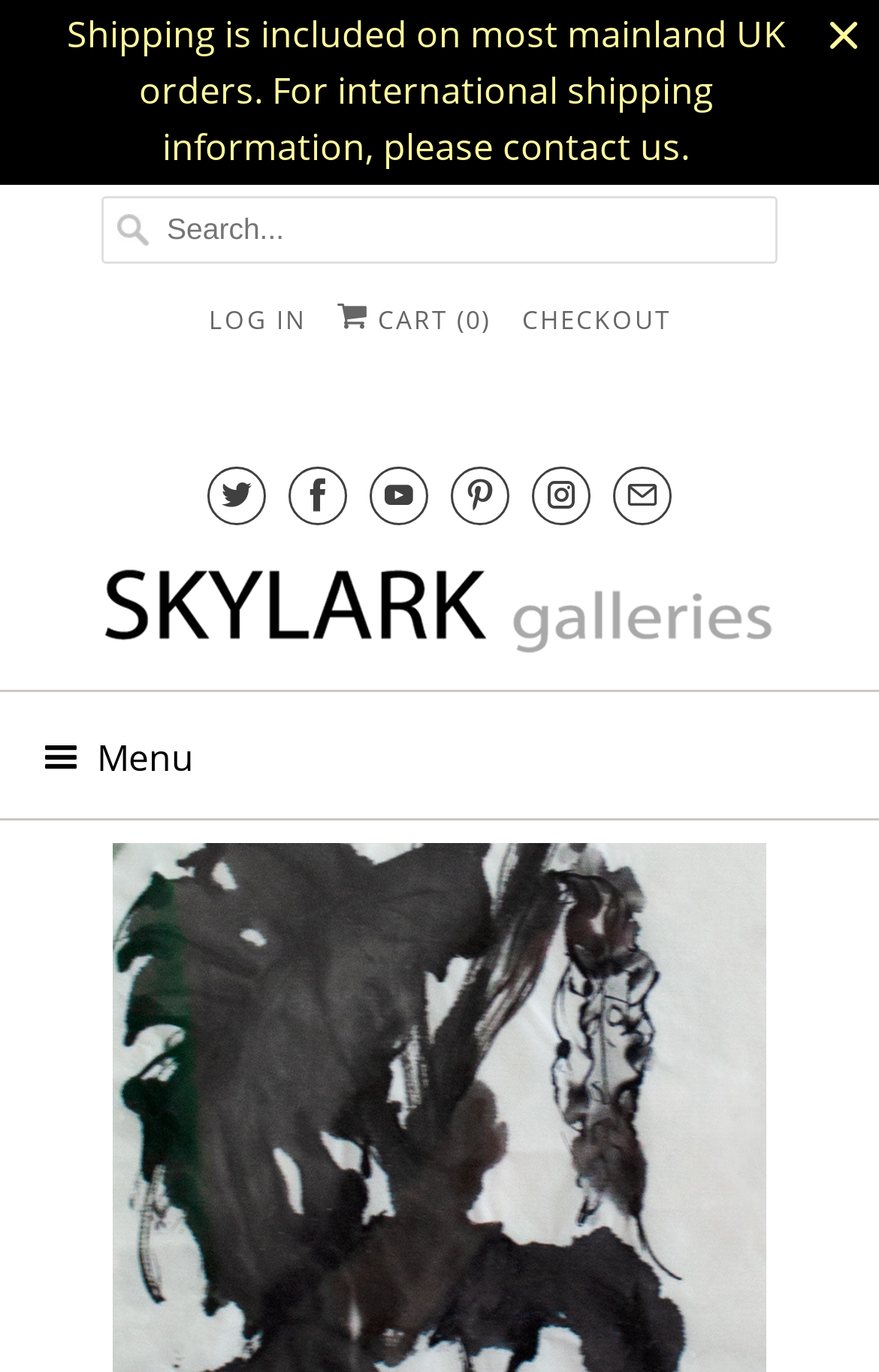What is the primary function of this website?
Can you offer a detailed and complete answer to this question?

Based on the presence of a search bar, login and checkout links, and a navigation menu, it appears that this website is an online art gallery where users can browse and purchase artwork.